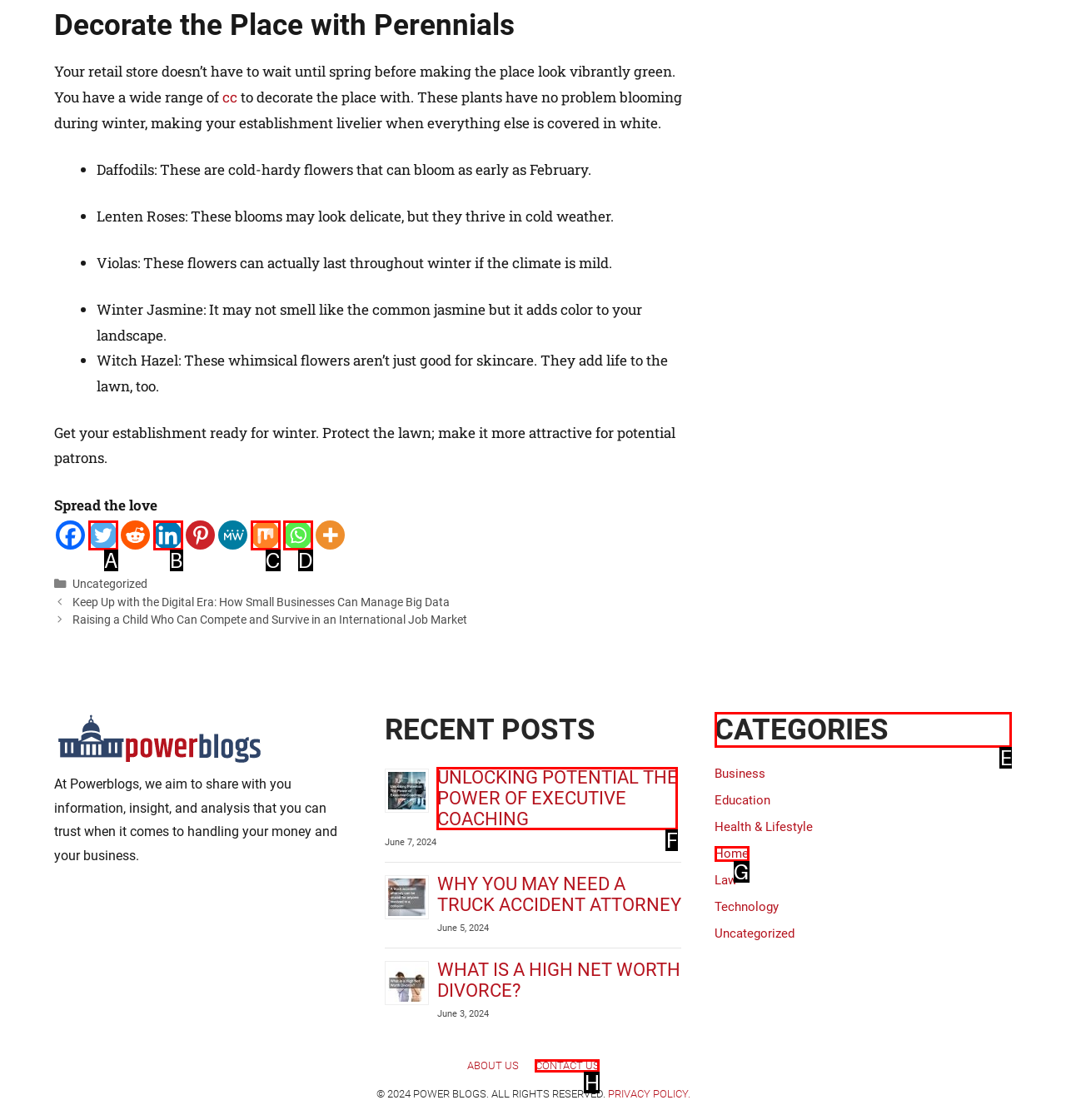Point out the correct UI element to click to carry out this instruction: Read the 'CATEGORIES'
Answer with the letter of the chosen option from the provided choices directly.

E